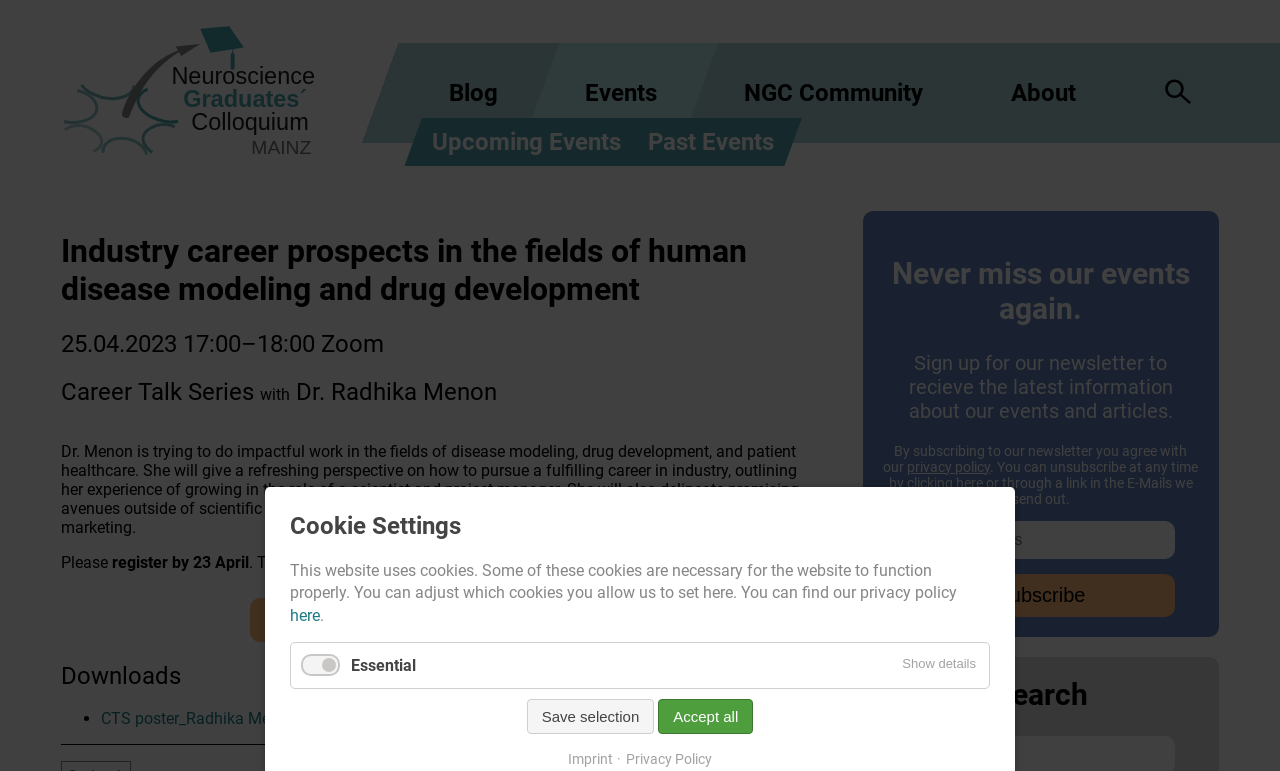Can you provide the bounding box coordinates for the element that should be clicked to implement the instruction: "Enter email address in the textbox"?

[0.709, 0.675, 0.918, 0.724]